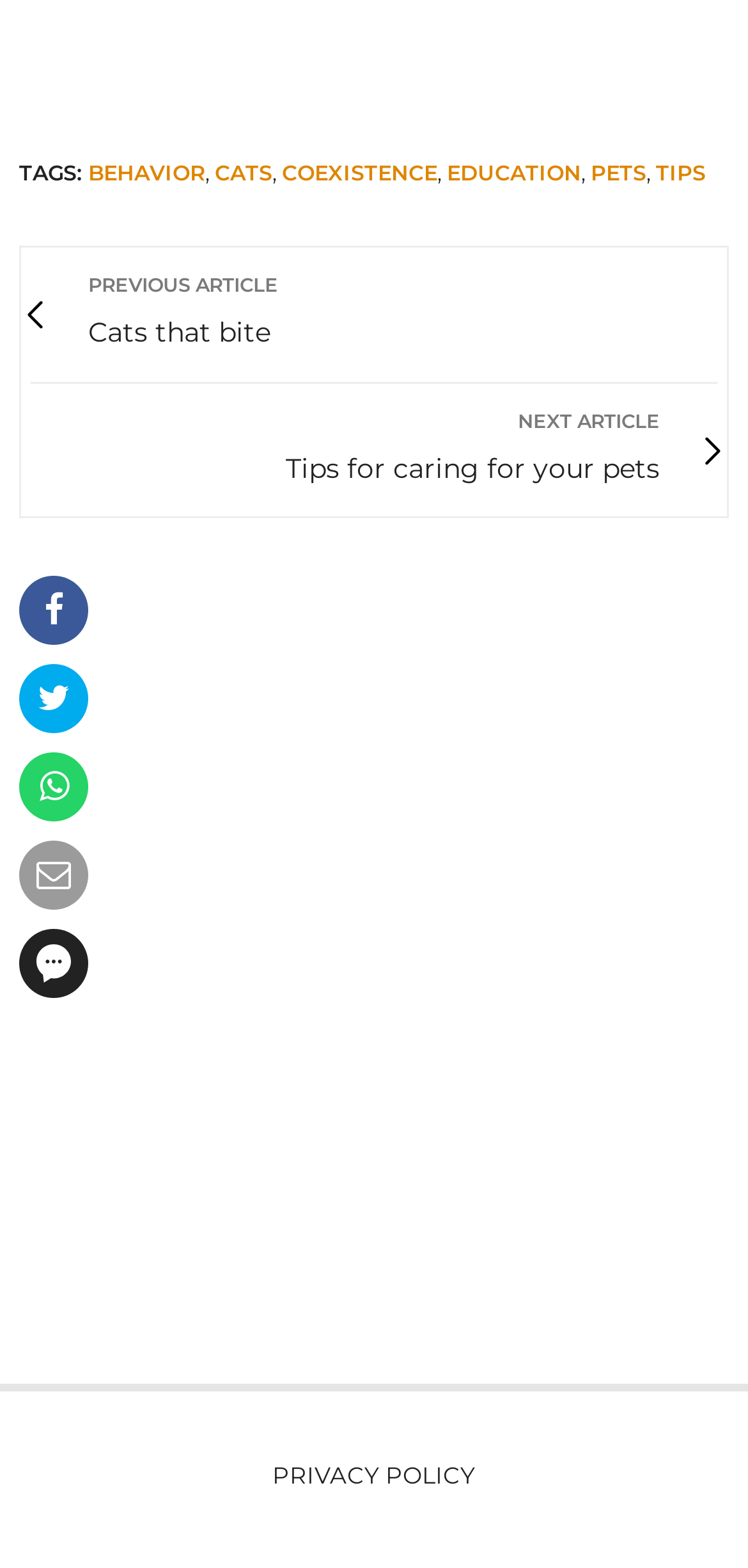How many social media links are there?
Refer to the image and provide a concise answer in one word or phrase.

4